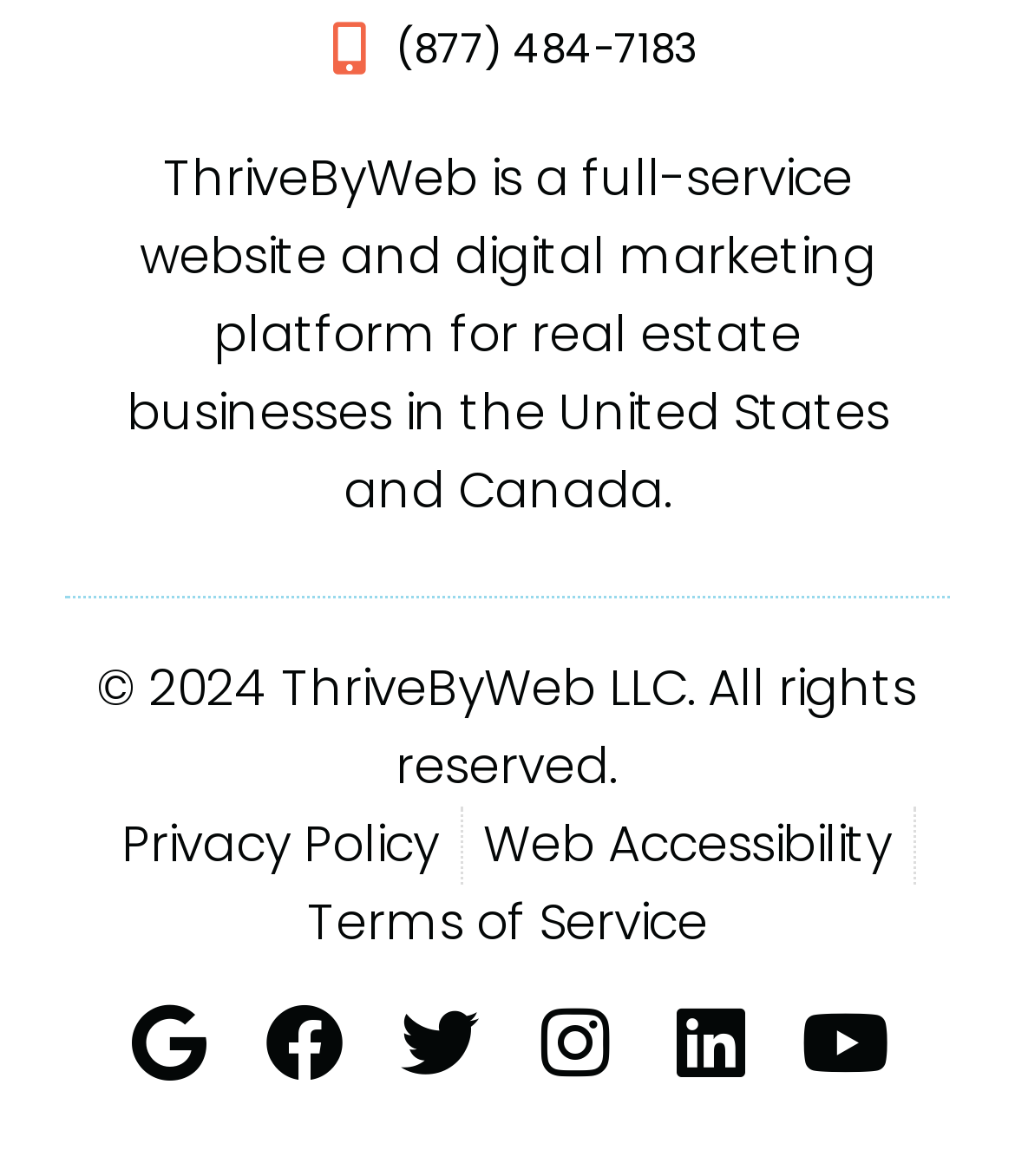What is the last link at the bottom of the webpage?
Please use the image to provide an in-depth answer to the question.

The last link at the bottom of the webpage is a link element with bounding box coordinates [0.779, 0.84, 0.887, 0.933], which represents a link to Youtube.